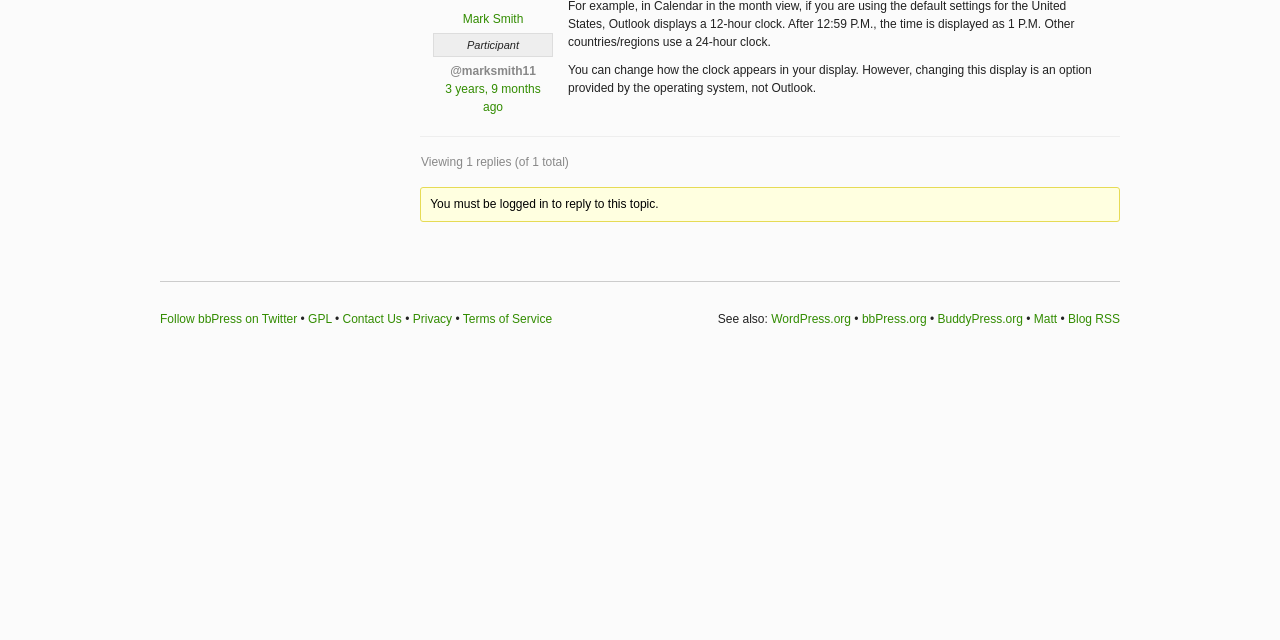For the given element description Terms of Service, determine the bounding box coordinates of the UI element. The coordinates should follow the format (top-left x, top-left y, bottom-right x, bottom-right y) and be within the range of 0 to 1.

[0.362, 0.487, 0.431, 0.509]